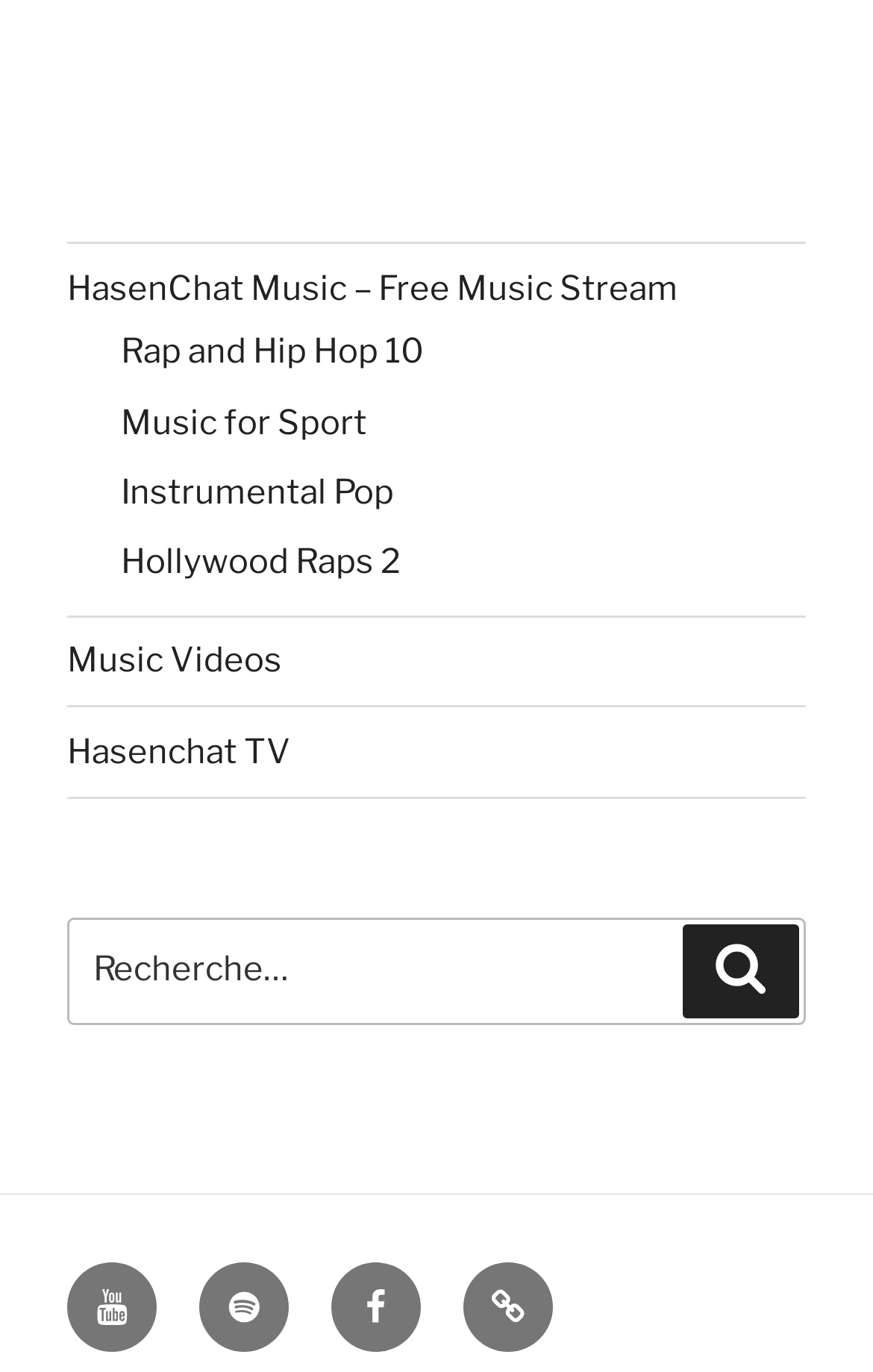Use a single word or phrase to respond to the question:
How many social media links are at the bottom of the page?

3